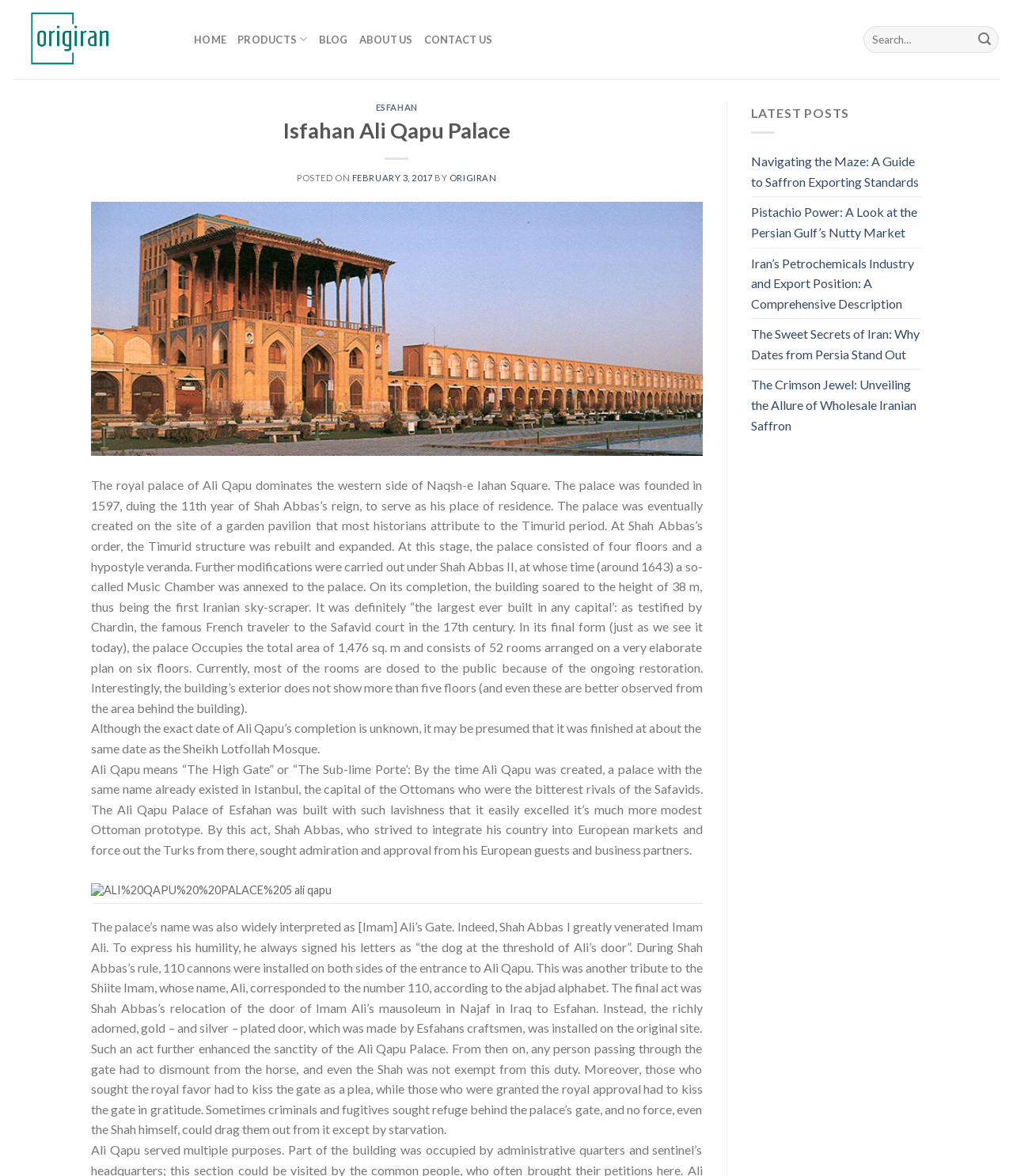Pinpoint the bounding box coordinates of the clickable area necessary to execute the following instruction: "Click on the HOME link". The coordinates should be given as four float numbers between 0 and 1, namely [left, top, right, bottom].

[0.191, 0.022, 0.223, 0.046]